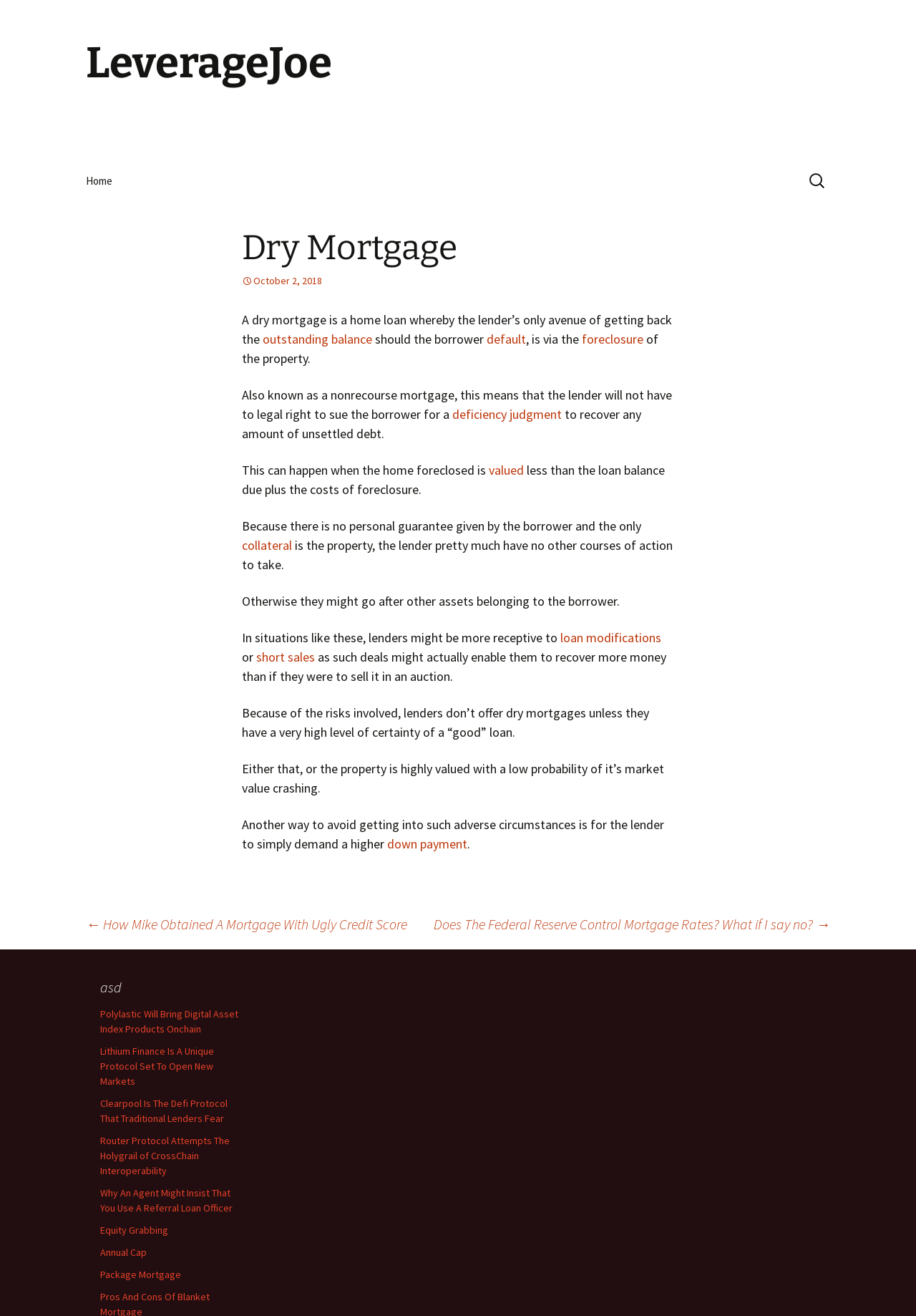Why do lenders not offer dry mortgages often?
Analyze the image and provide a thorough answer to the question.

The webpage explains that lenders don’t offer dry mortgages unless they have a very high level of certainty of a “good” loan, or the property is highly valued with a low probability of its market value crashing, because of the risks involved.